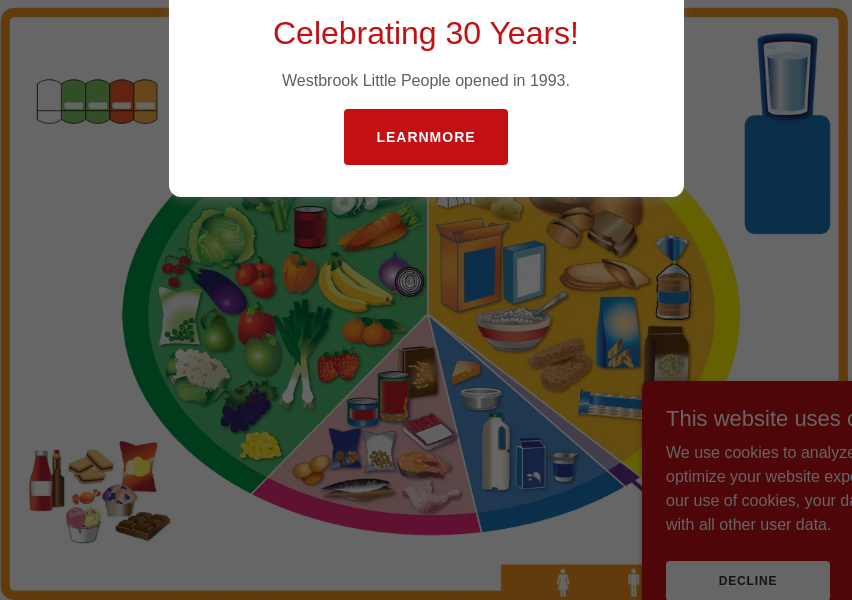Examine the image and give a thorough answer to the following question:
What is the organization celebrating?

The celebratory announcement overlaying the diagram highlights 'Celebrating 30 Years!' in bold, prominent text, accompanied by the statement 'Westbrook Little People opened in 1993', indicating that the organization is celebrating 30 years of its establishment.